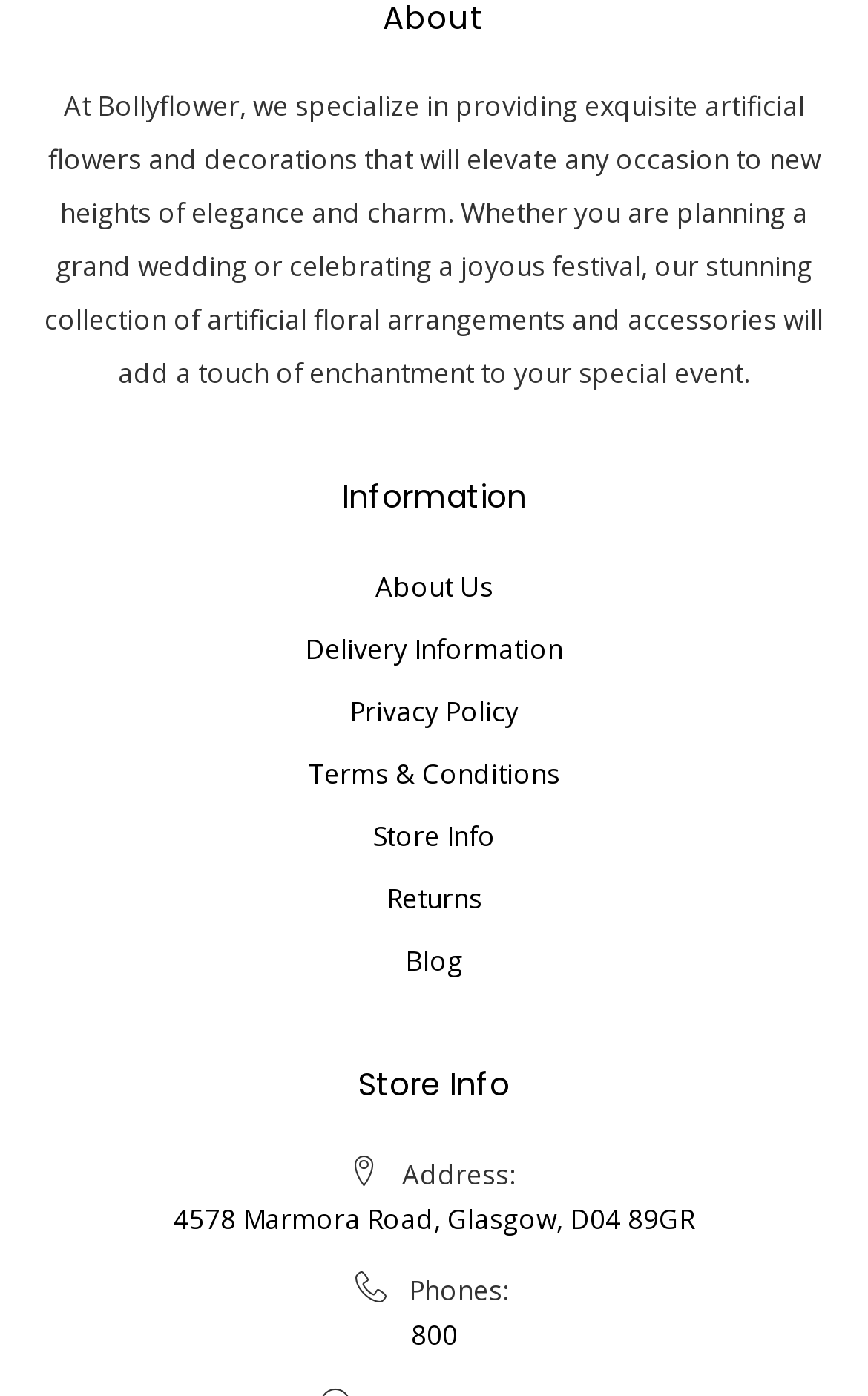Please determine the bounding box coordinates of the element's region to click in order to carry out the following instruction: "Check delivery information". The coordinates should be four float numbers between 0 and 1, i.e., [left, top, right, bottom].

[0.351, 0.447, 0.649, 0.485]